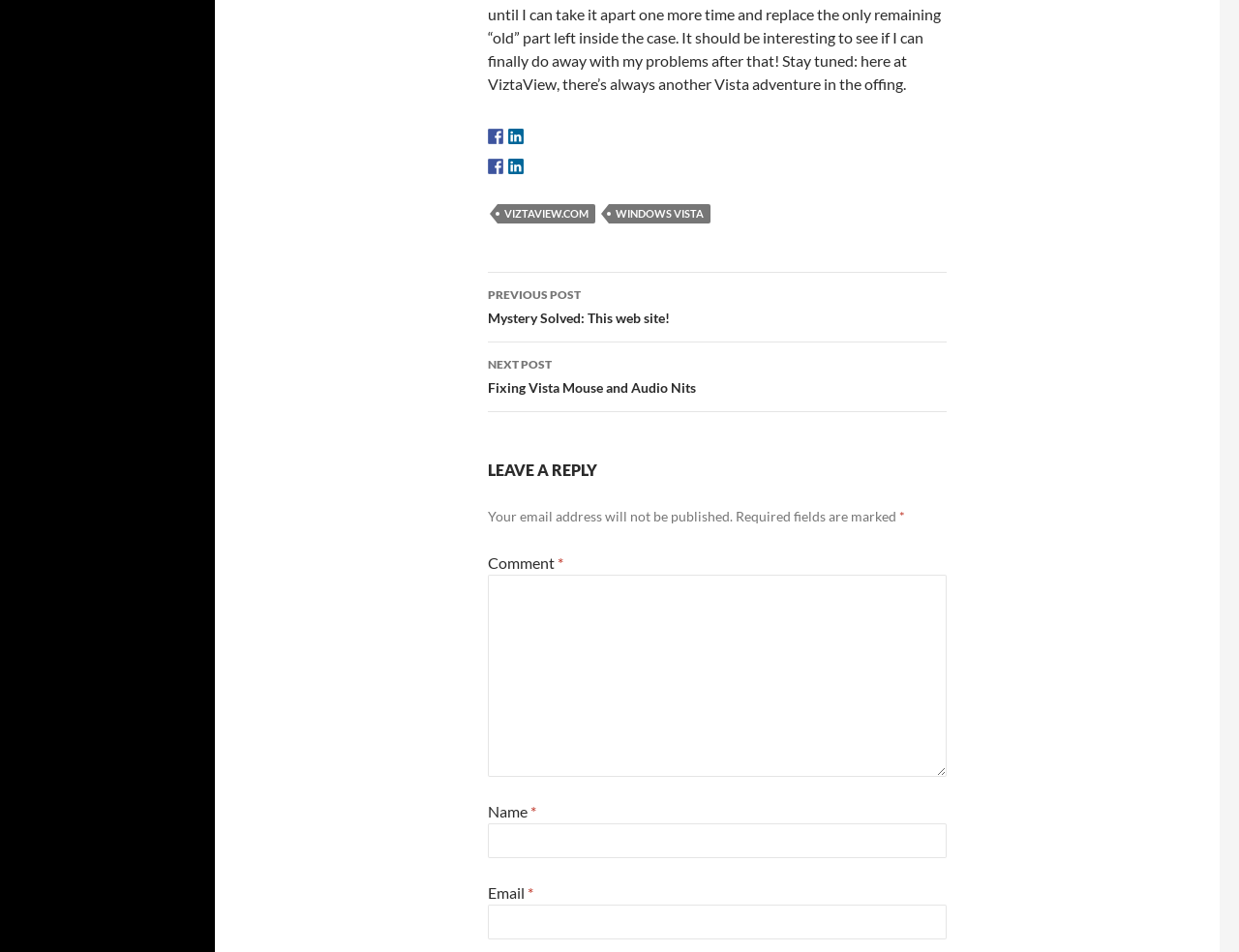Please find the bounding box coordinates in the format (top-left x, top-left y, bottom-right x, bottom-right y) for the given element description. Ensure the coordinates are floating point numbers between 0 and 1. Description: About Us

None